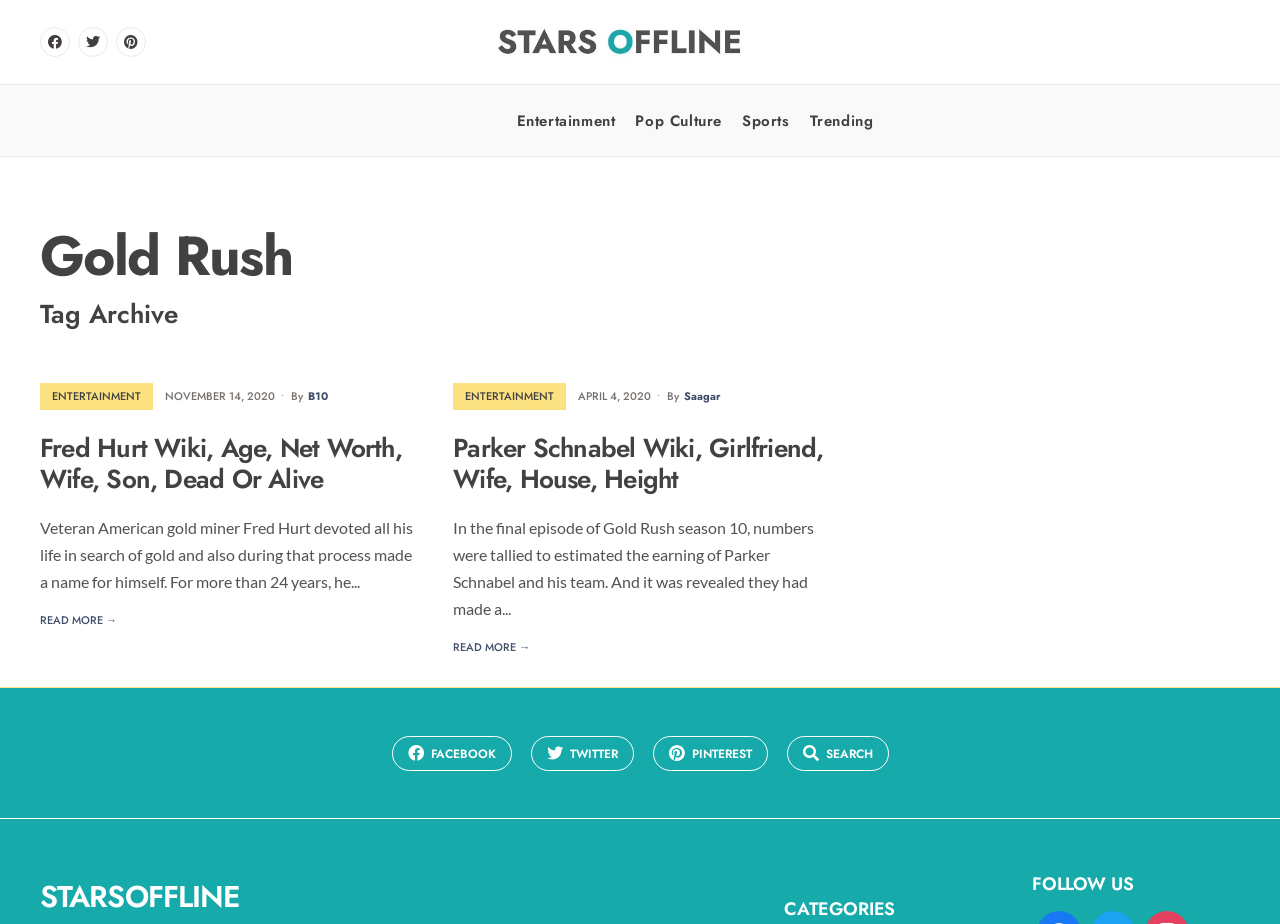Craft a detailed narrative of the webpage's structure and content.

The webpage is titled "Gold Rush Archives - Stars Offline" and appears to be an archive of articles related to the TV show "Gold Rush". At the top of the page, there is a logo with the text "Stars Offline" and an image with the same name. Below the logo, there are three social media icons: Facebook, Twitter, and Pinterest.

The main content of the page is divided into sections, each with a heading and a brief summary of an article. The first section is titled "Fred Hurt Wiki, Age, Net Worth, Wife, Son, Dead Or Alive" and has a link to read more about the topic. The section includes a brief summary of Fred Hurt's life as a gold miner.

Below this section, there are two more sections with similar formats, titled "Parker Schnabel Wiki, Girlfriend, Wife, House, Height" and another article with a similar format. Each section has a heading, a brief summary, and a link to read more.

On the top right side of the page, there is a navigation menu with links to different categories, including "Entertainment", "Pop Culture", "Sports", and "Trending". Below the navigation menu, there is a heading "Gold Rush Tag Archive" which suggests that the page is an archive of articles related to the TV show "Gold Rush".

At the bottom of the page, there are links to social media platforms, including Facebook, Twitter, and Pinterest, as well as a search bar with a link to open a search window. The page also has a heading "STARSOFFLINE" and a link to the same name, which appears to be the website's title or logo. Finally, there is a heading "FOLLOW US" at the bottom right corner of the page.